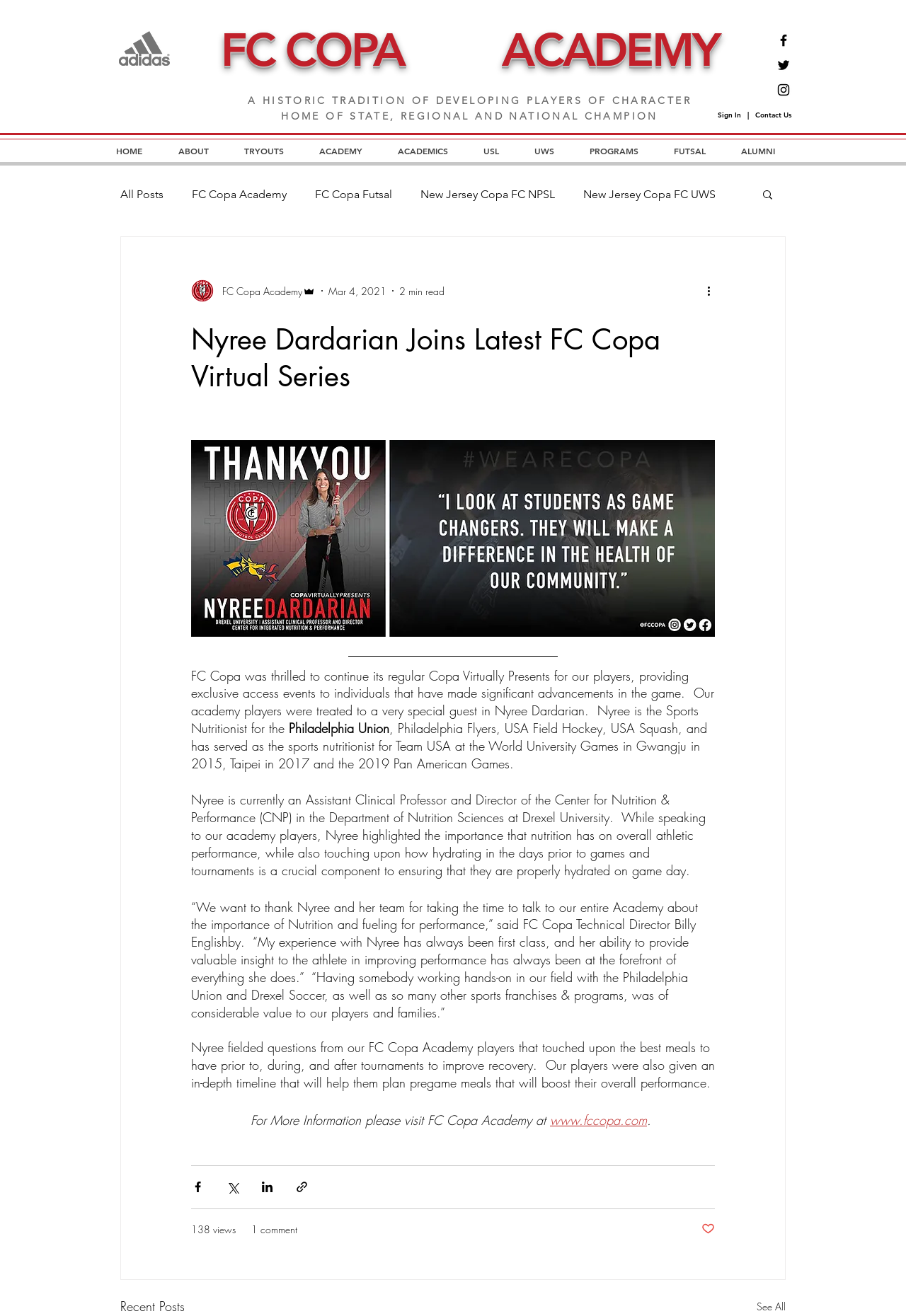Identify the bounding box for the described UI element. Provide the coordinates in (top-left x, top-left y, bottom-right x, bottom-right y) format with values ranging from 0 to 1: FC Copa Alumni

[0.301, 0.185, 0.393, 0.195]